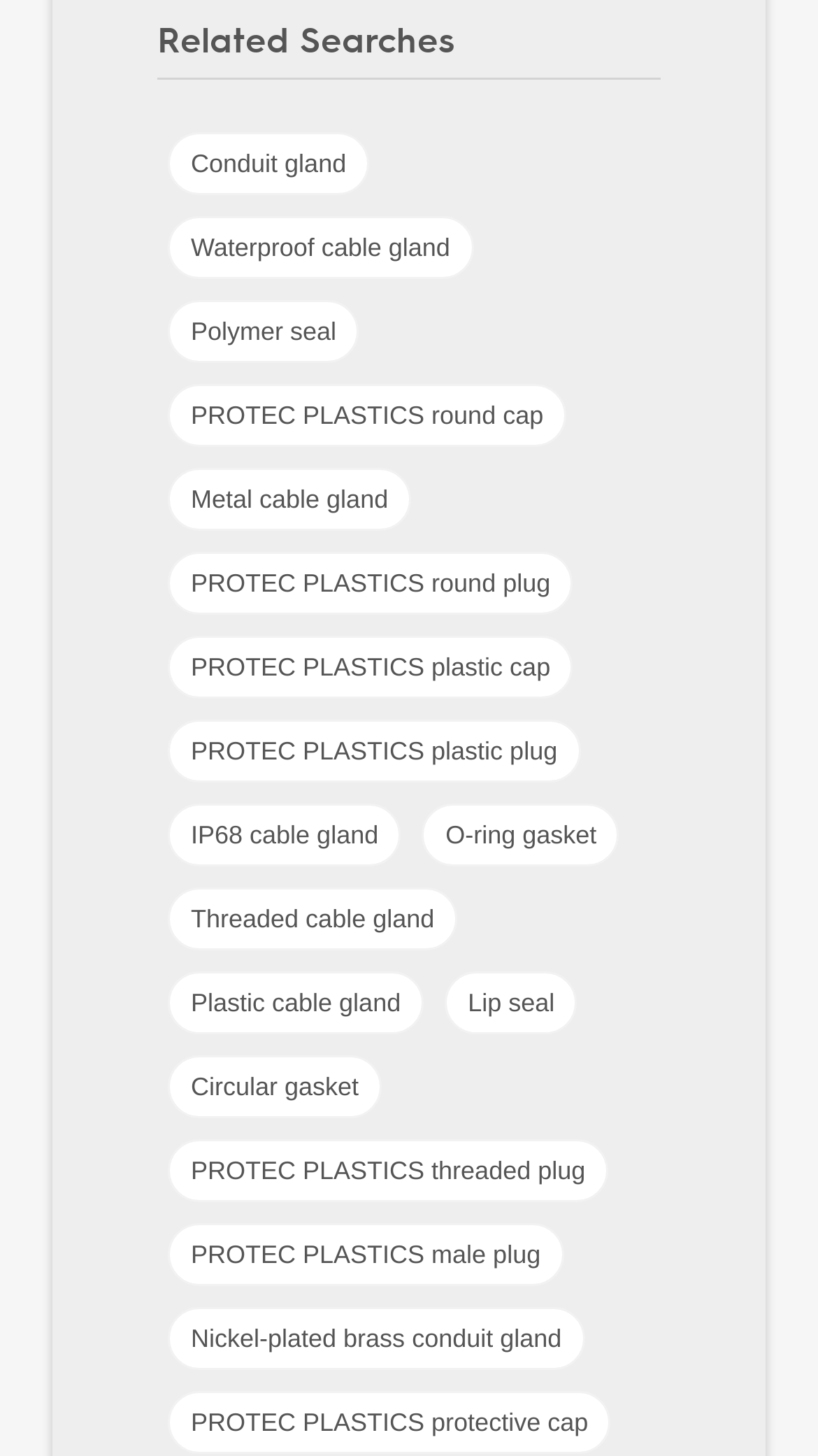How many links are there under 'Related Searches'?
Your answer should be a single word or phrase derived from the screenshot.

11